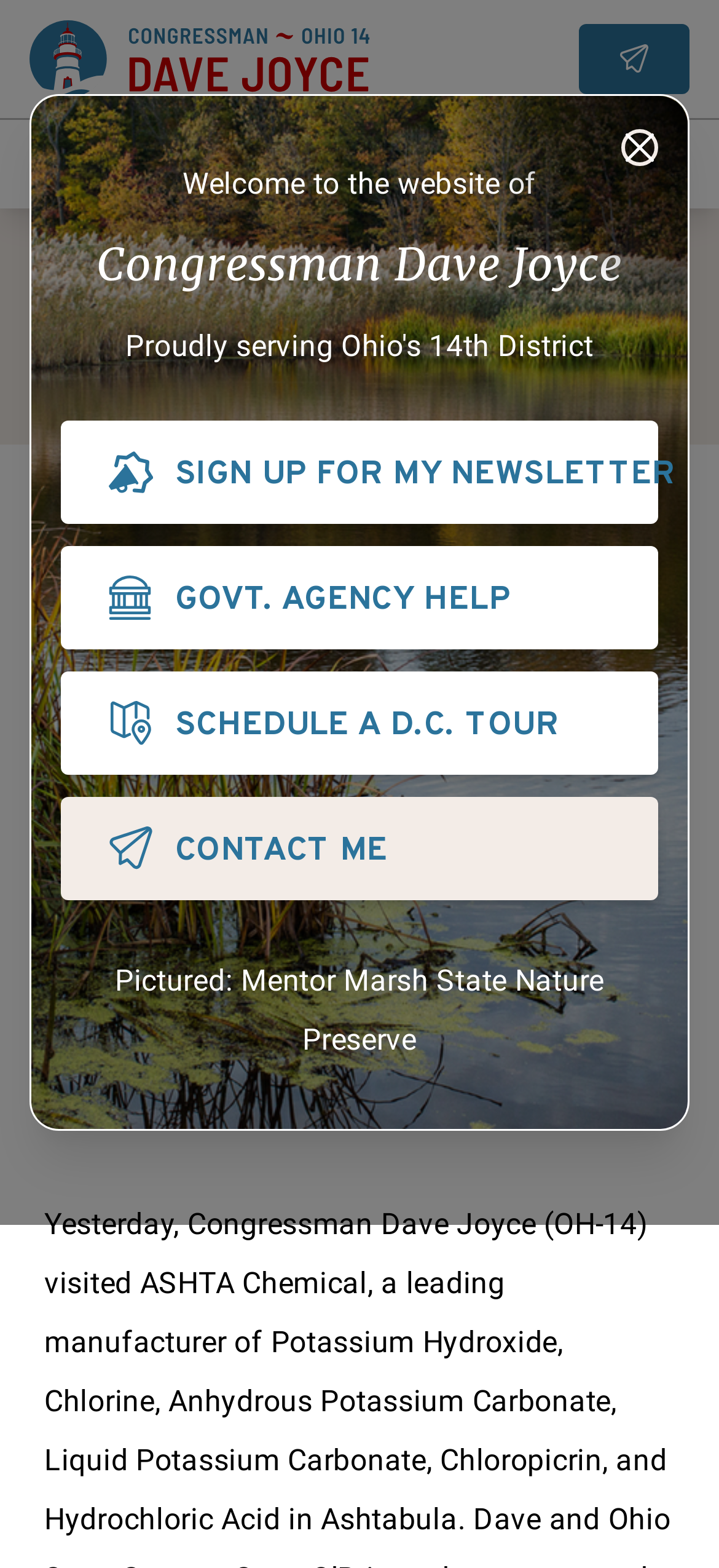Answer in one word or a short phrase: 
What is the district number?

14th